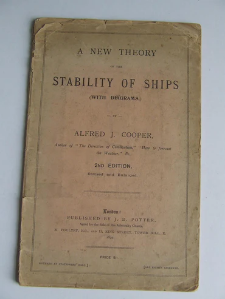What is the edition of the book?
Look at the screenshot and respond with one word or a short phrase.

Second